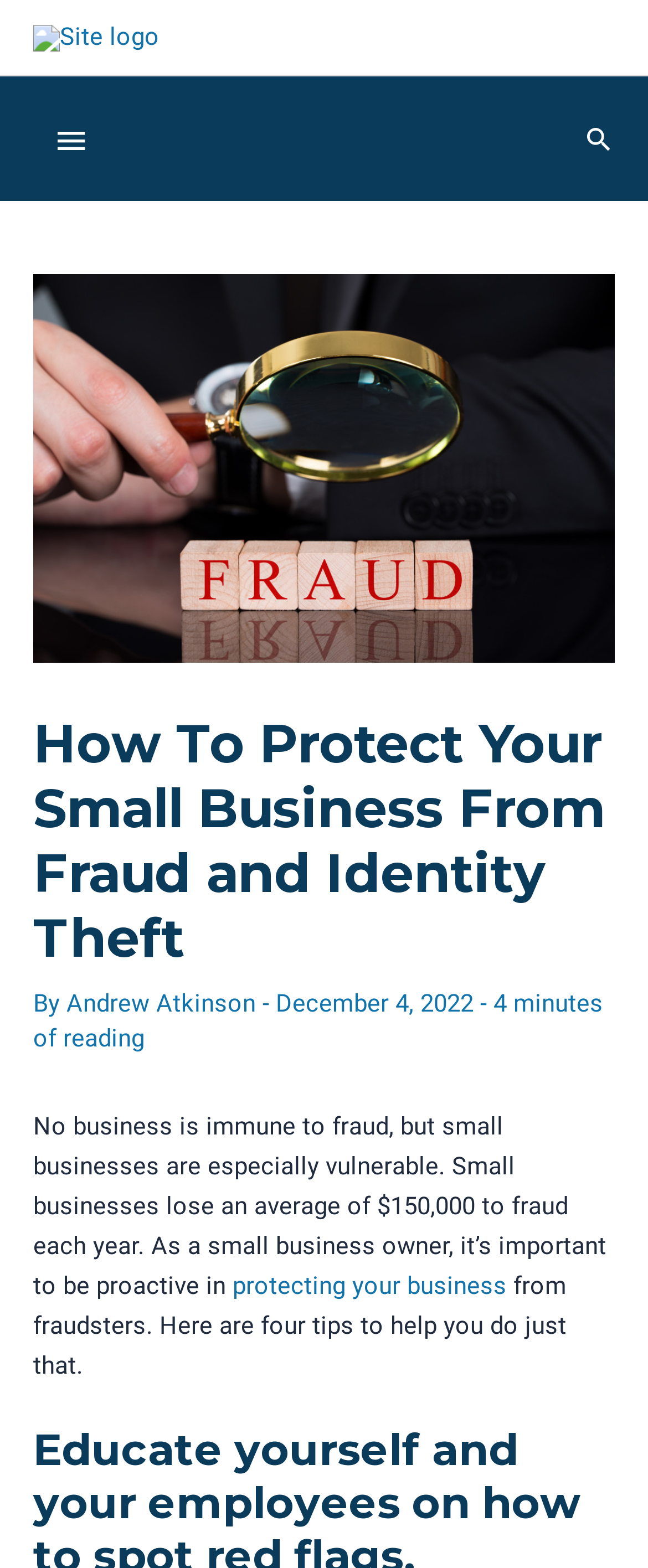What is the purpose of the article?
Using the visual information from the image, give a one-word or short-phrase answer.

To provide tips to protect small businesses from fraud